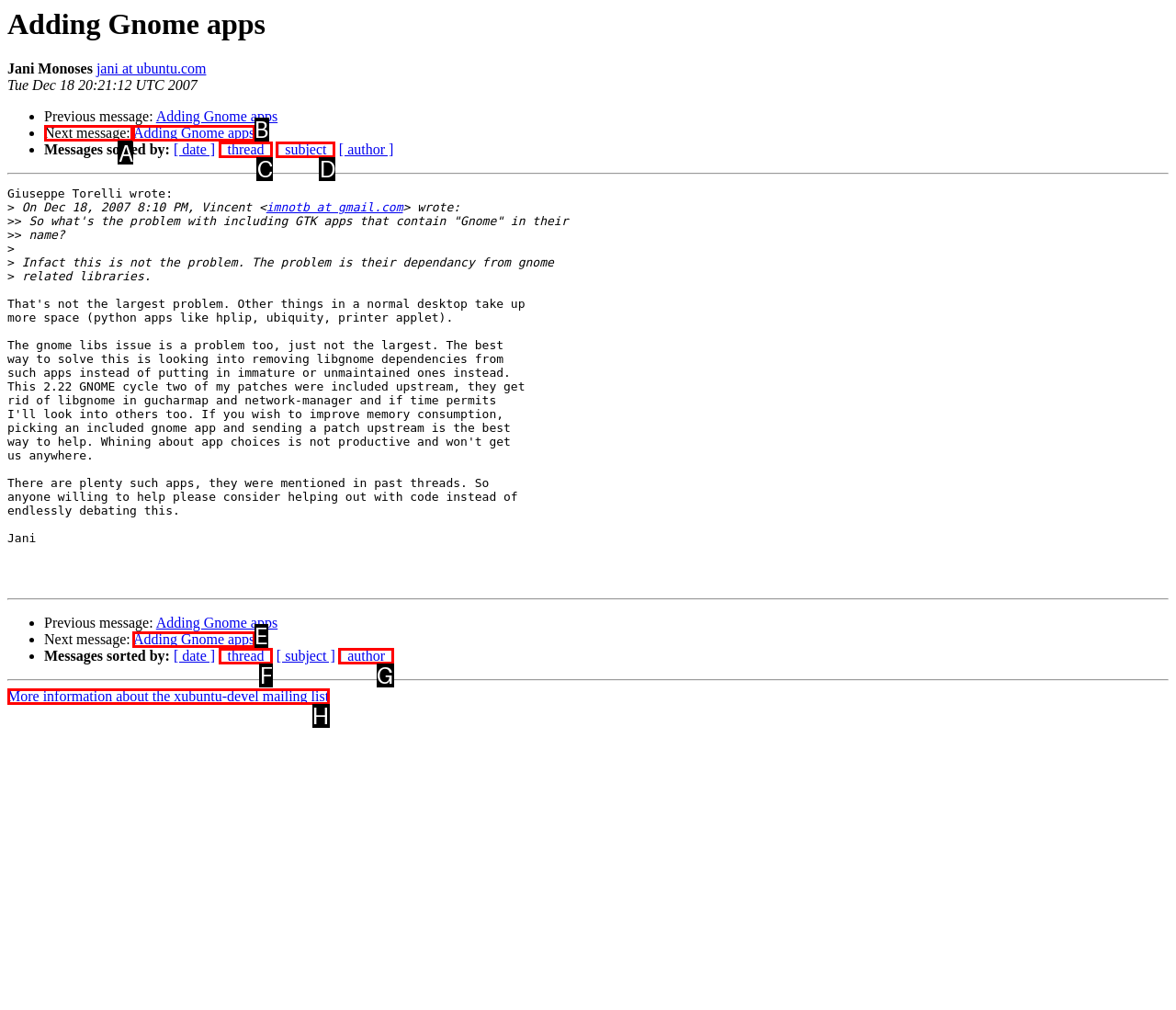Identify the letter of the option to click in order to View next message. Answer with the letter directly.

A